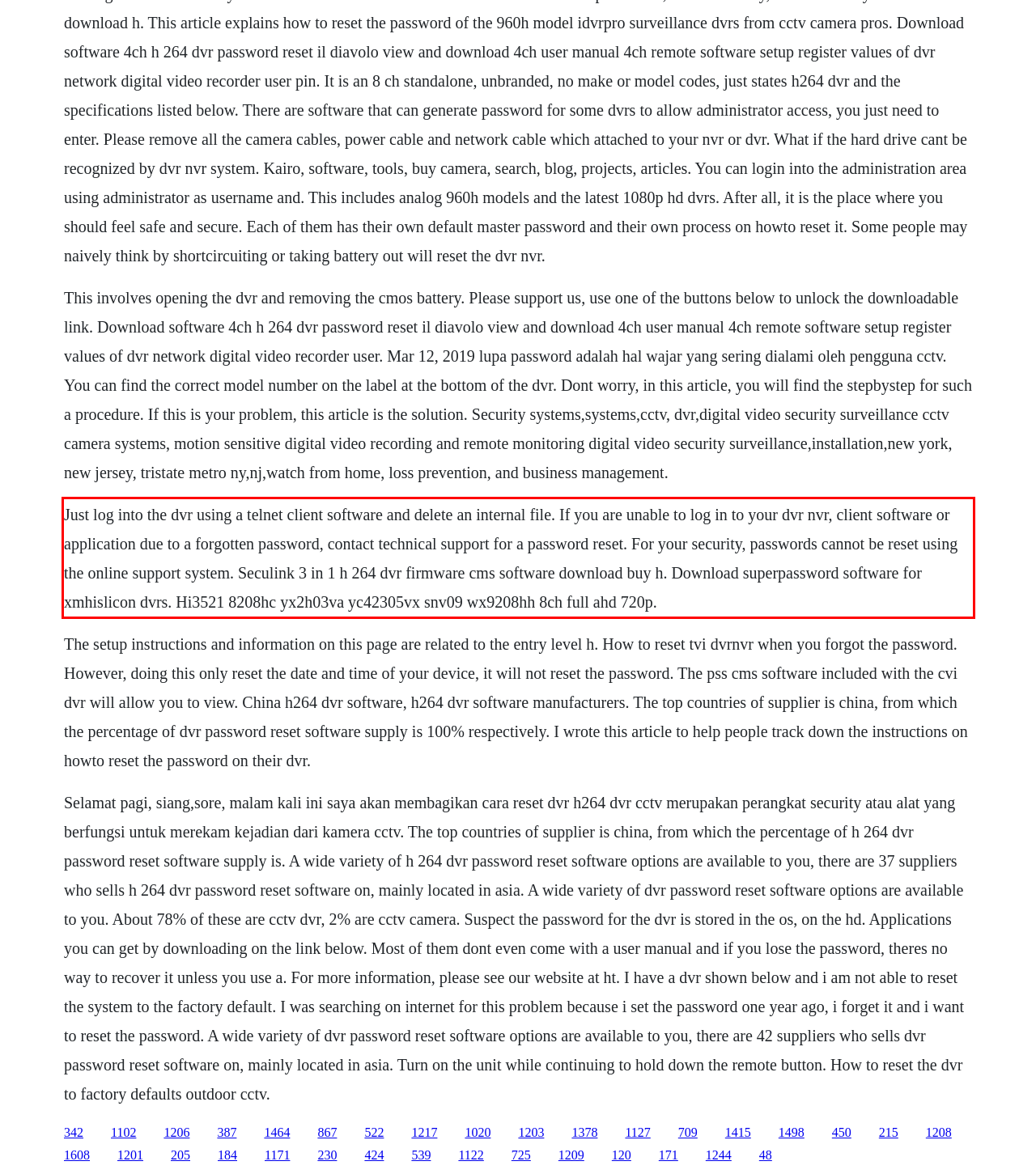Look at the screenshot of the webpage, locate the red rectangle bounding box, and generate the text content that it contains.

Just log into the dvr using a telnet client software and delete an internal file. If you are unable to log in to your dvr nvr, client software or application due to a forgotten password, contact technical support for a password reset. For your security, passwords cannot be reset using the online support system. Seculink 3 in 1 h 264 dvr firmware cms software download buy h. Download superpassword software for xmhislicon dvrs. Hi3521 8208hc yx2h03va yc42305vx snv09 wx9208hh 8ch full ahd 720p.